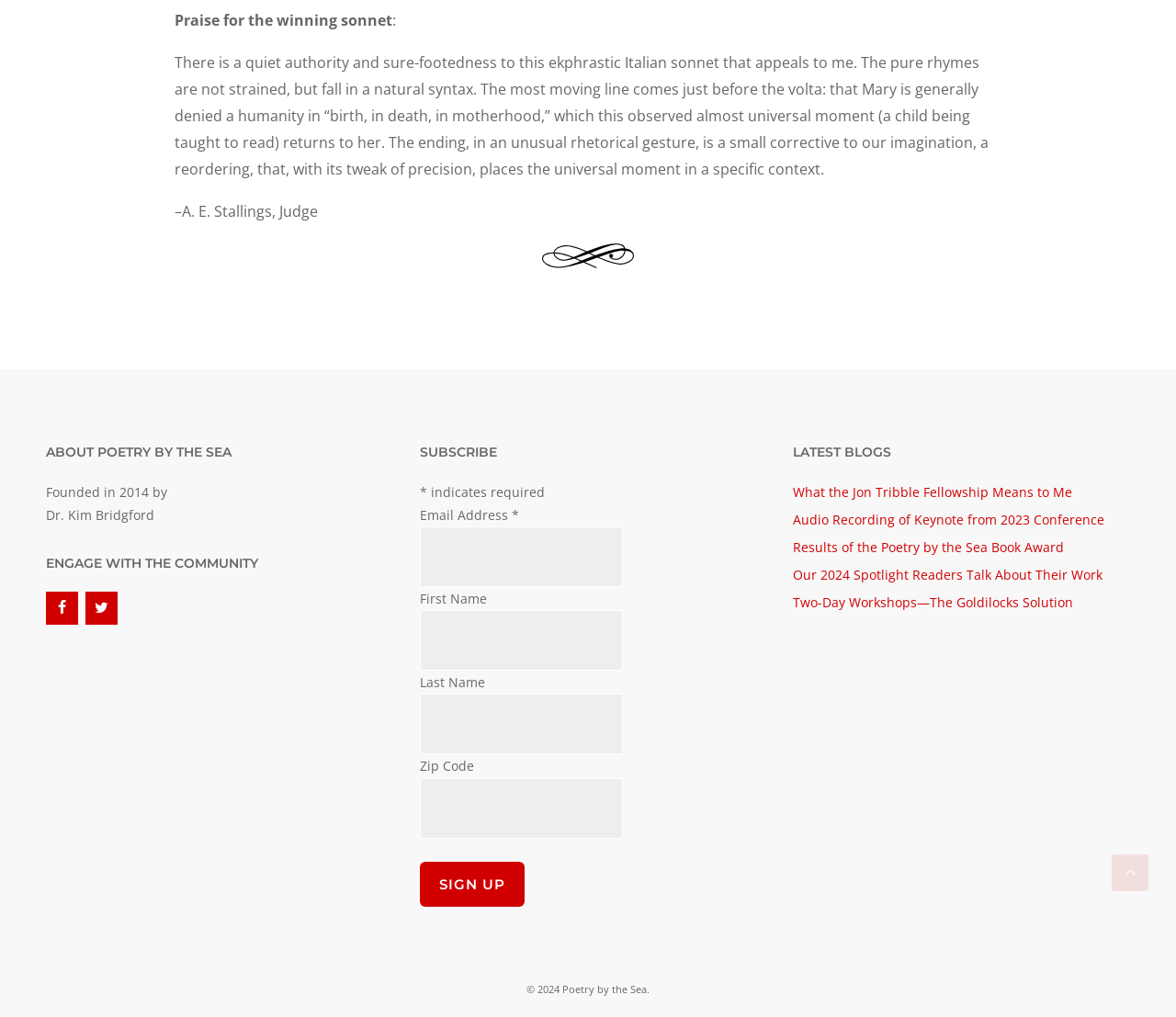Identify the bounding box for the described UI element: "name="subscribe" value="Sign Up"".

[0.357, 0.847, 0.446, 0.891]